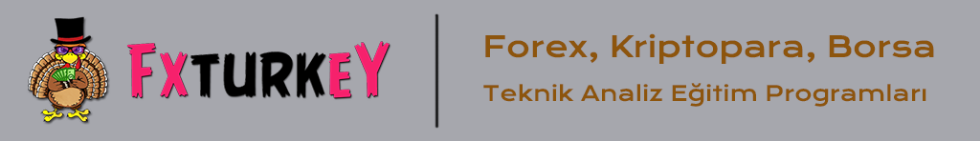Answer the question with a single word or phrase: 
What is the subject of the 'Teknik Analiz Eğitim Programları'?

Technical Analysis